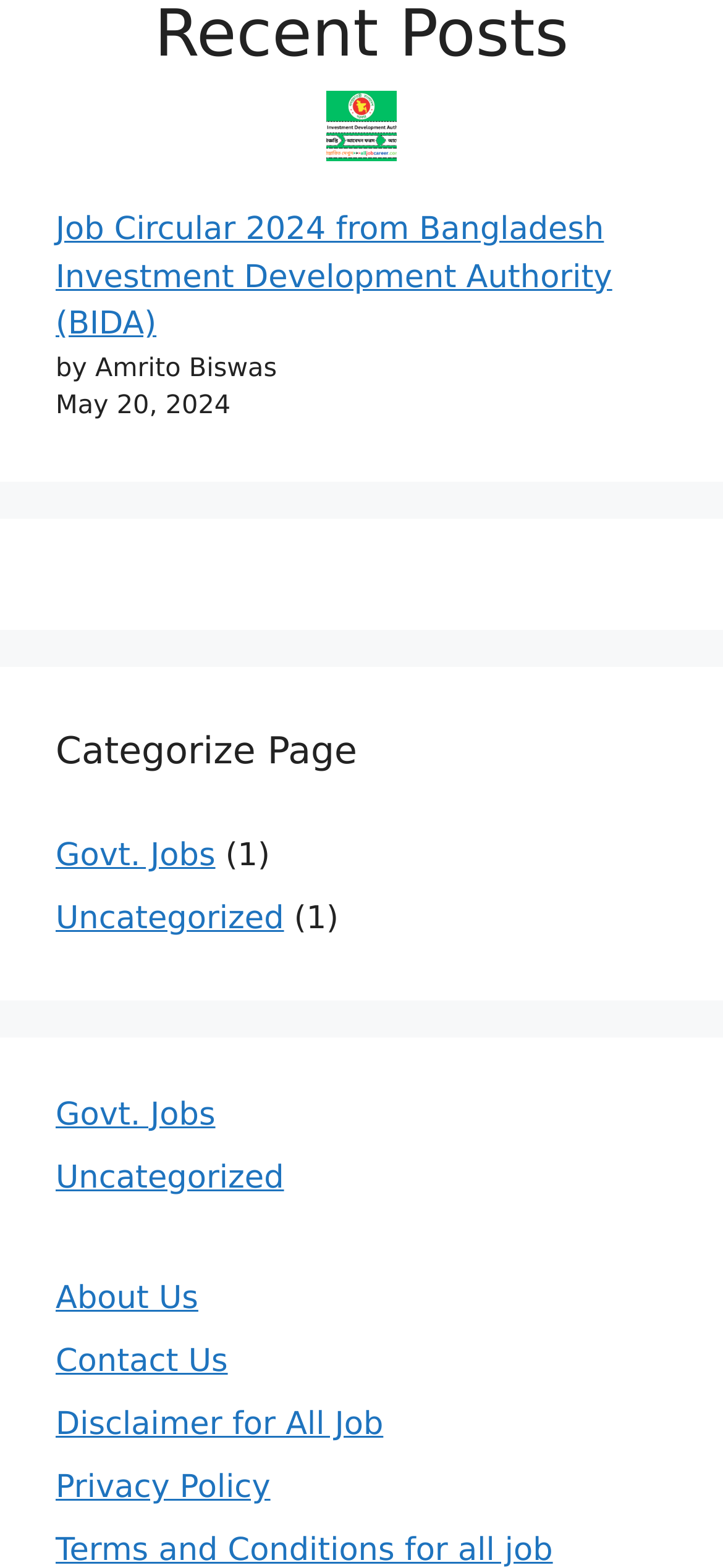Extract the bounding box coordinates for the described element: "Privacy Policy". The coordinates should be represented as four float numbers between 0 and 1: [left, top, right, bottom].

[0.077, 0.937, 0.374, 0.961]